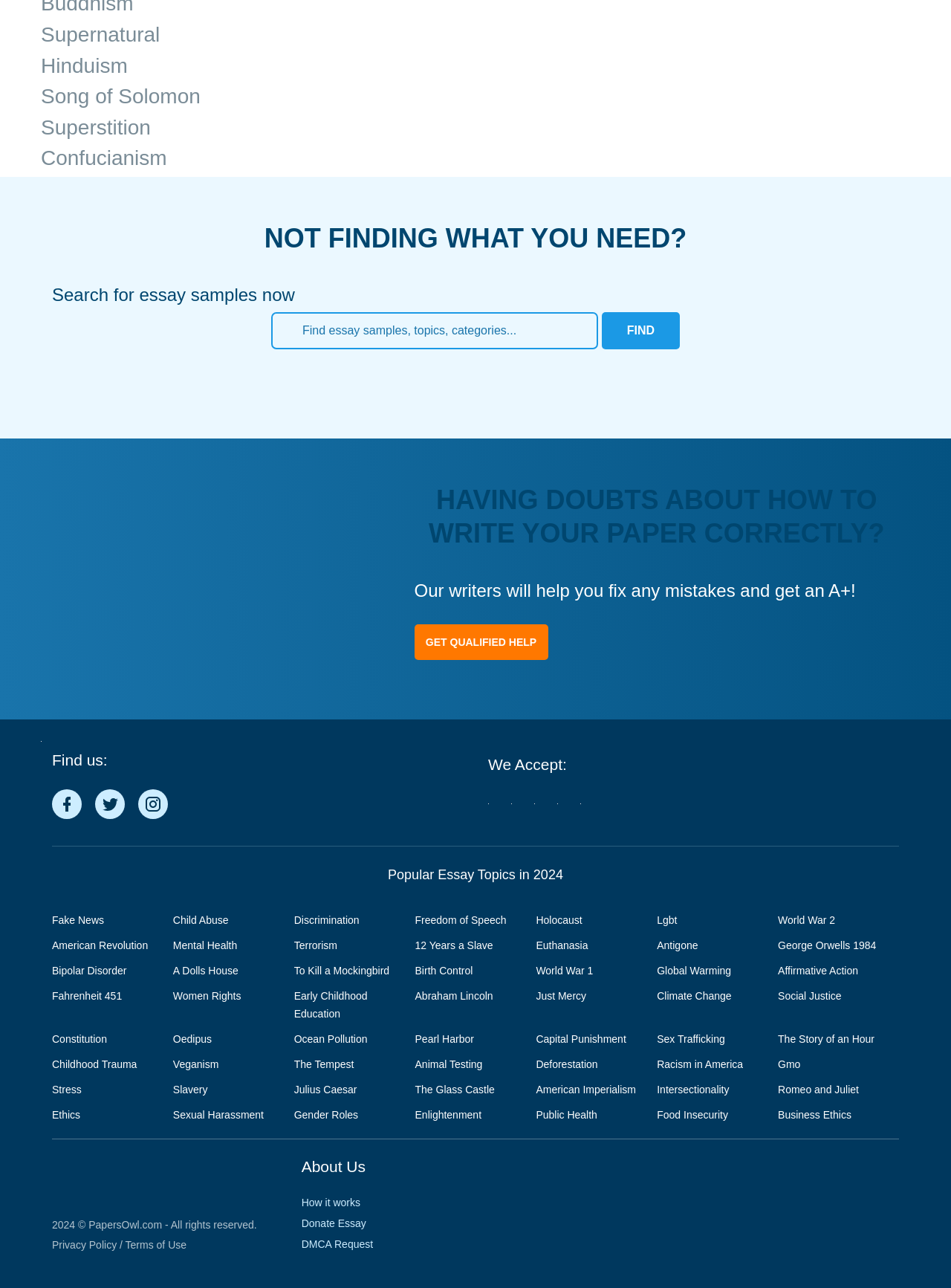Find the bounding box coordinates for the area that should be clicked to accomplish the instruction: "Click on the Find button".

[0.633, 0.242, 0.715, 0.271]